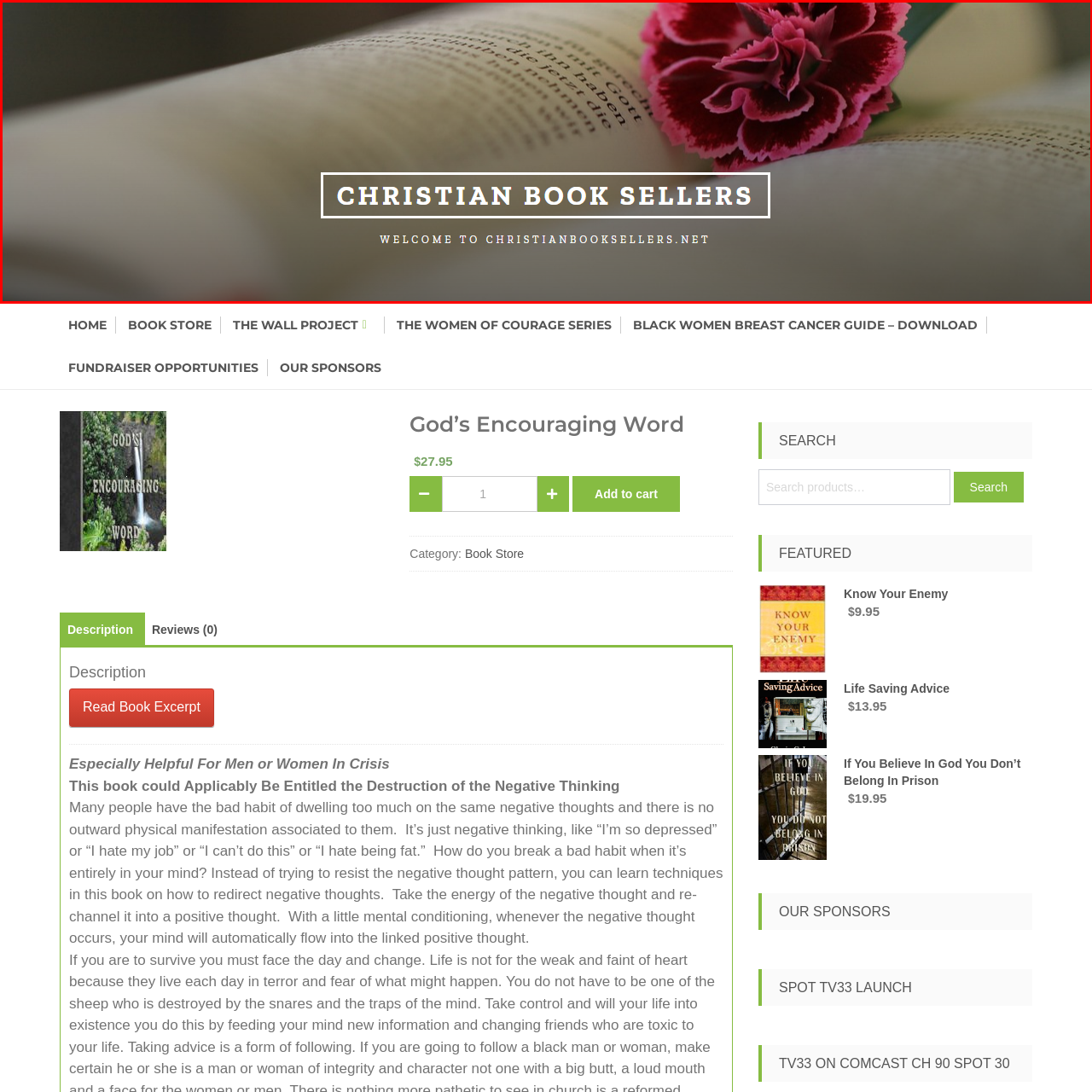Provide a detailed narrative of the image inside the red-bordered section.

The image features a beautifully arranged close-up of an open book, displaying pages filled with text. A vibrant pink flower rests delicately on the page, symbolizing growth and inspiration amidst knowledge. Overlaying the imagery are bold, inviting texts that read "CHRISTIAN BOOK SELLERS," along with a welcoming message below stating, "WELCOME TO CHRISTIANBOOKSELLERS.NET." This visually appealing combination suggests a warm invitation for visitors to explore a world of Christian literature and resources, encouraging a positive and enriching reading experience.